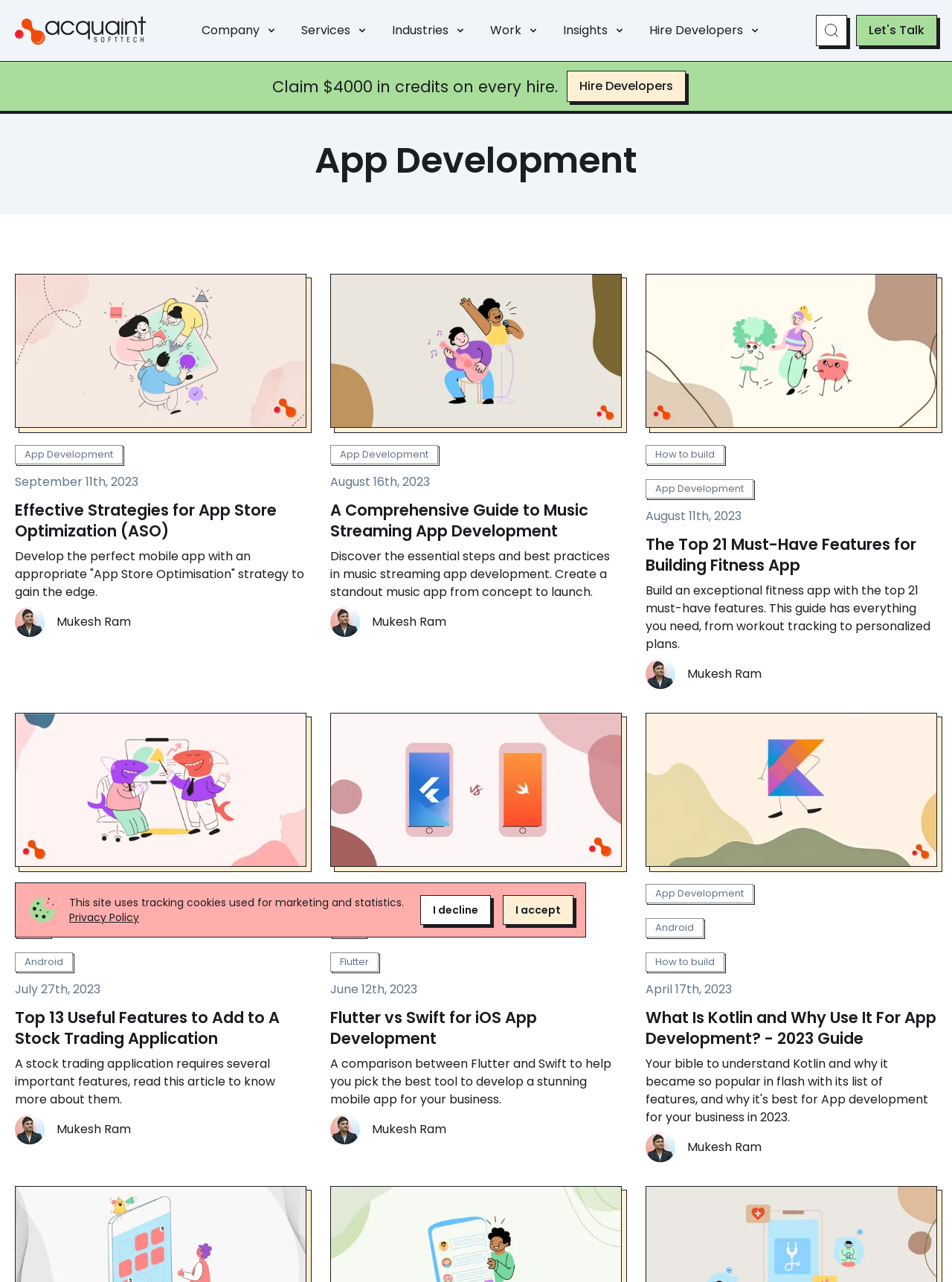Find the bounding box coordinates of the clickable area required to complete the following action: "Check the 'Let's Talk' link".

[0.899, 0.012, 0.984, 0.036]